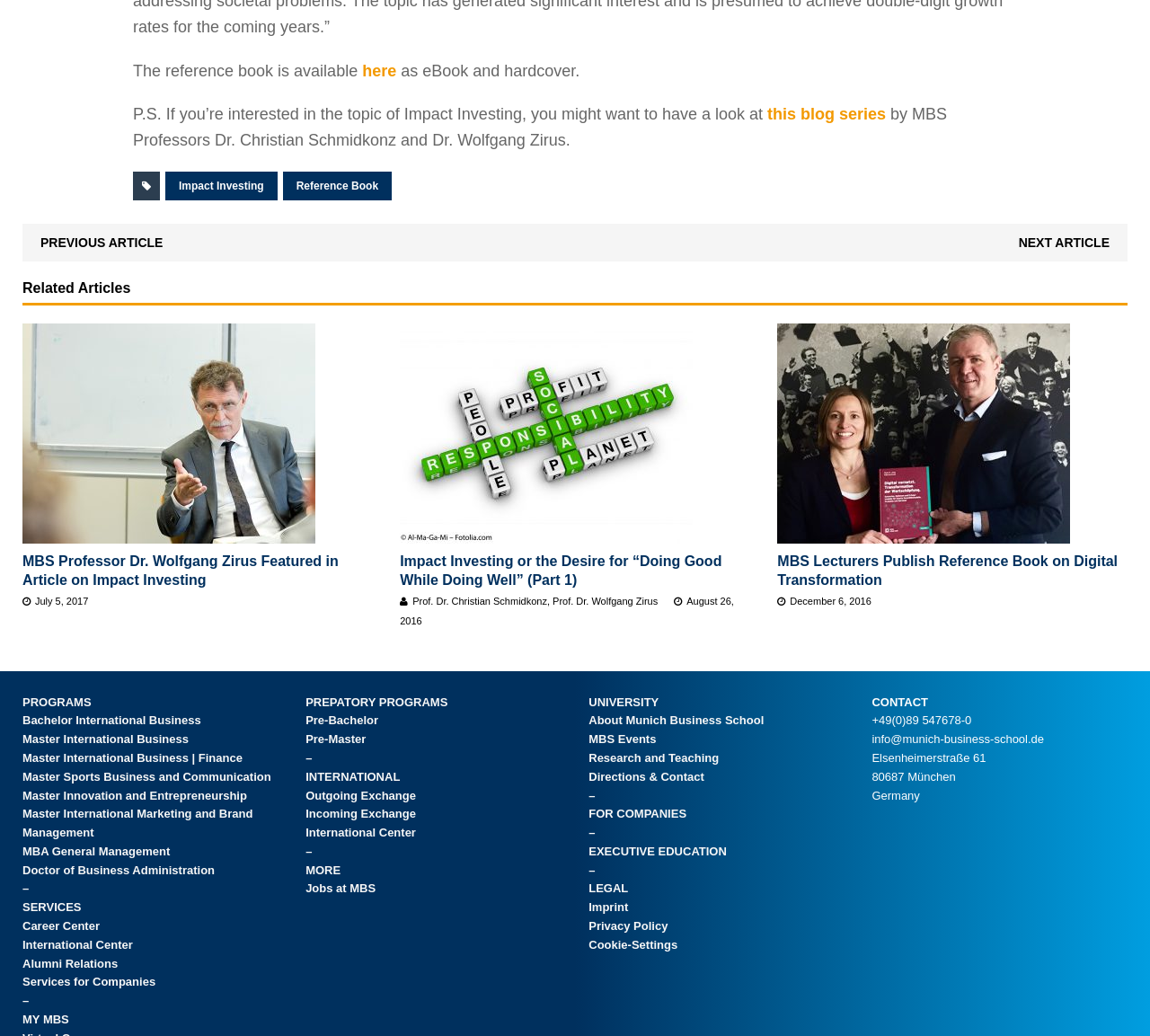Please determine the bounding box coordinates of the section I need to click to accomplish this instruction: "Get more information about 'MBS Wolfgang Zirus'".

[0.02, 0.508, 0.274, 0.522]